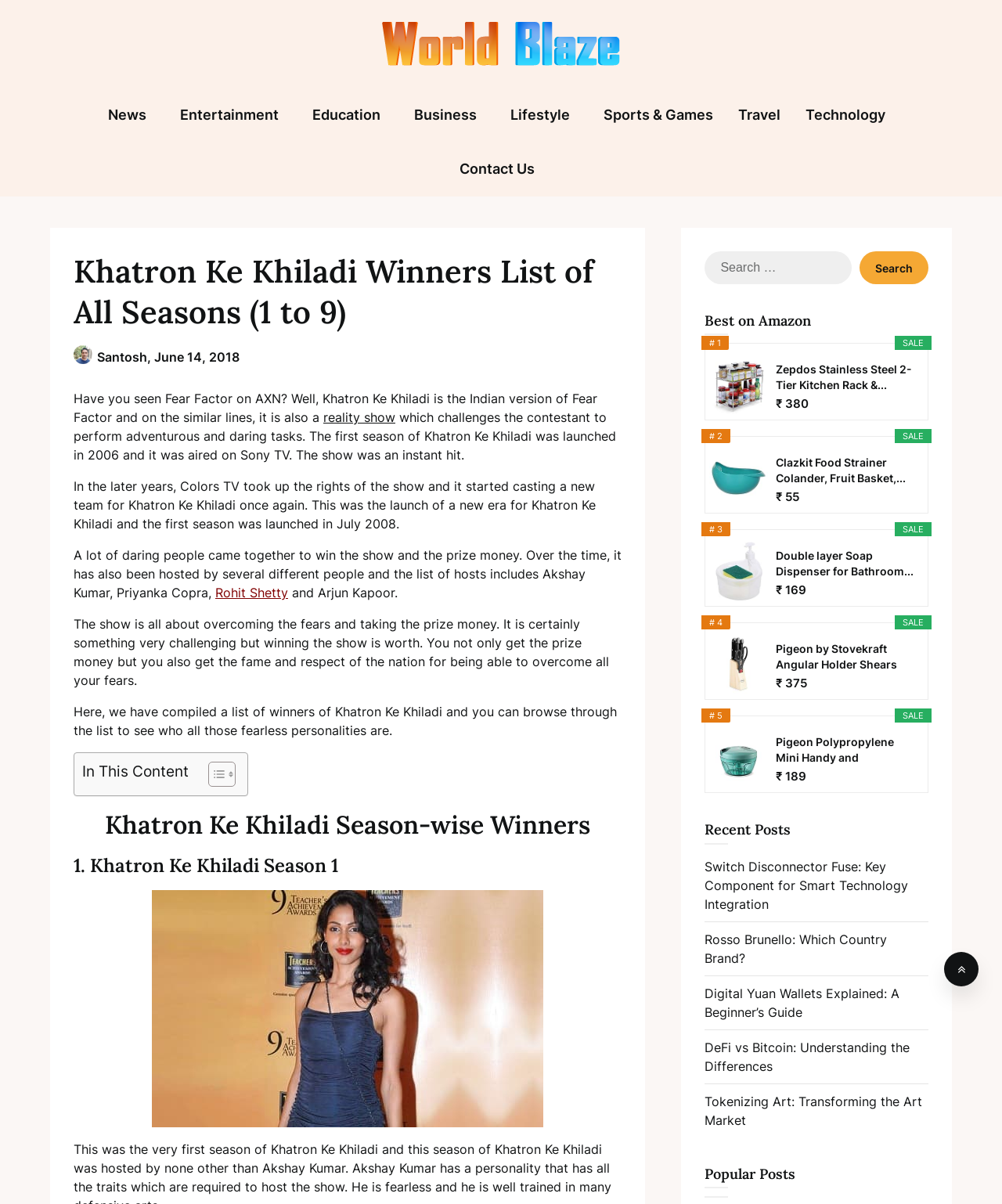Provide a short, one-word or phrase answer to the question below:
What is the price of the Zepdos Stainless Steel 2-Tier Kitchen Rack & Organizer Spice Rack?

₹ 380